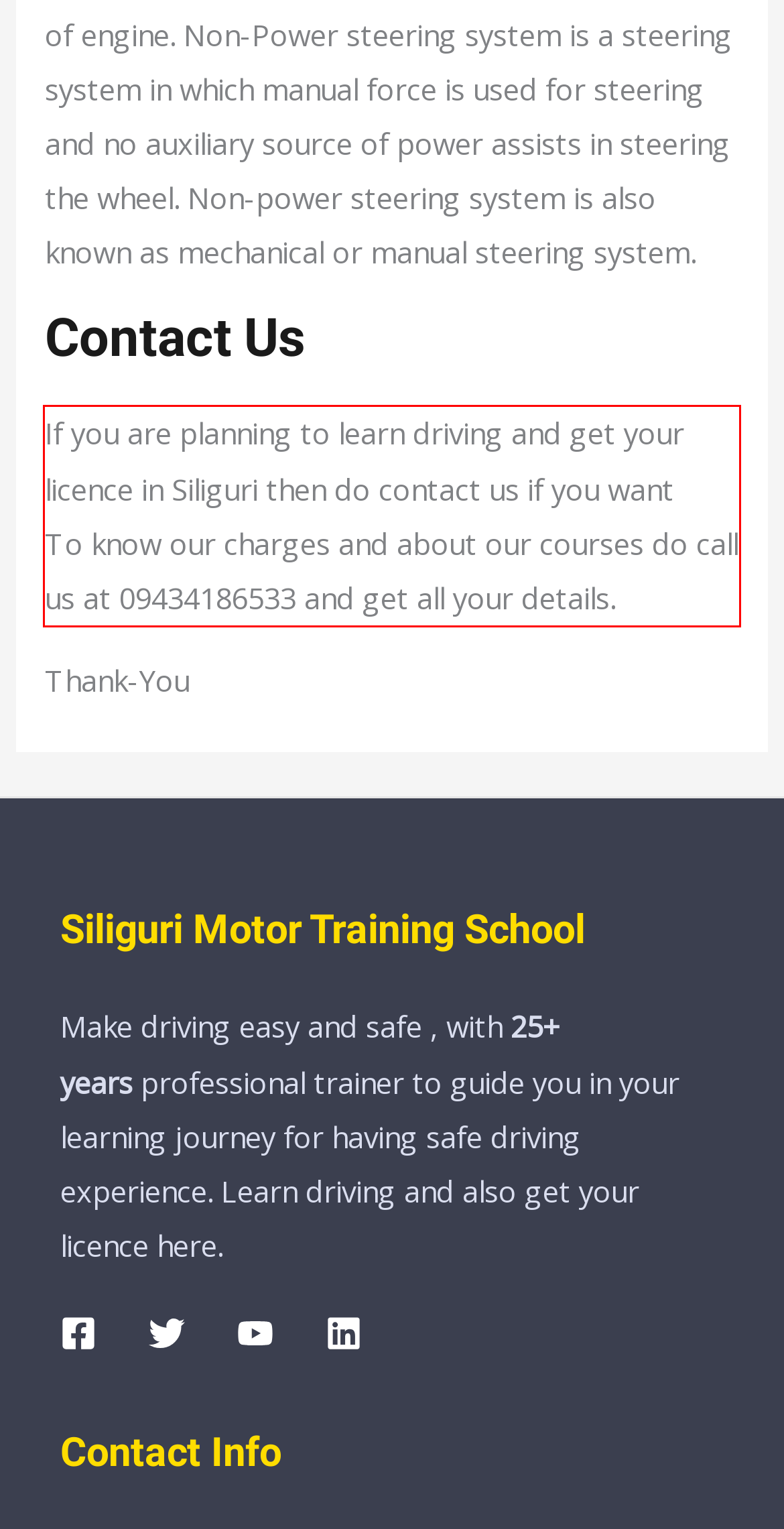Given a screenshot of a webpage containing a red bounding box, perform OCR on the text within this red bounding box and provide the text content.

If you are planning to learn driving and get your licence in Siliguri then do contact us if you want To know our charges and about our courses do call us at 09434186533 and get all your details.